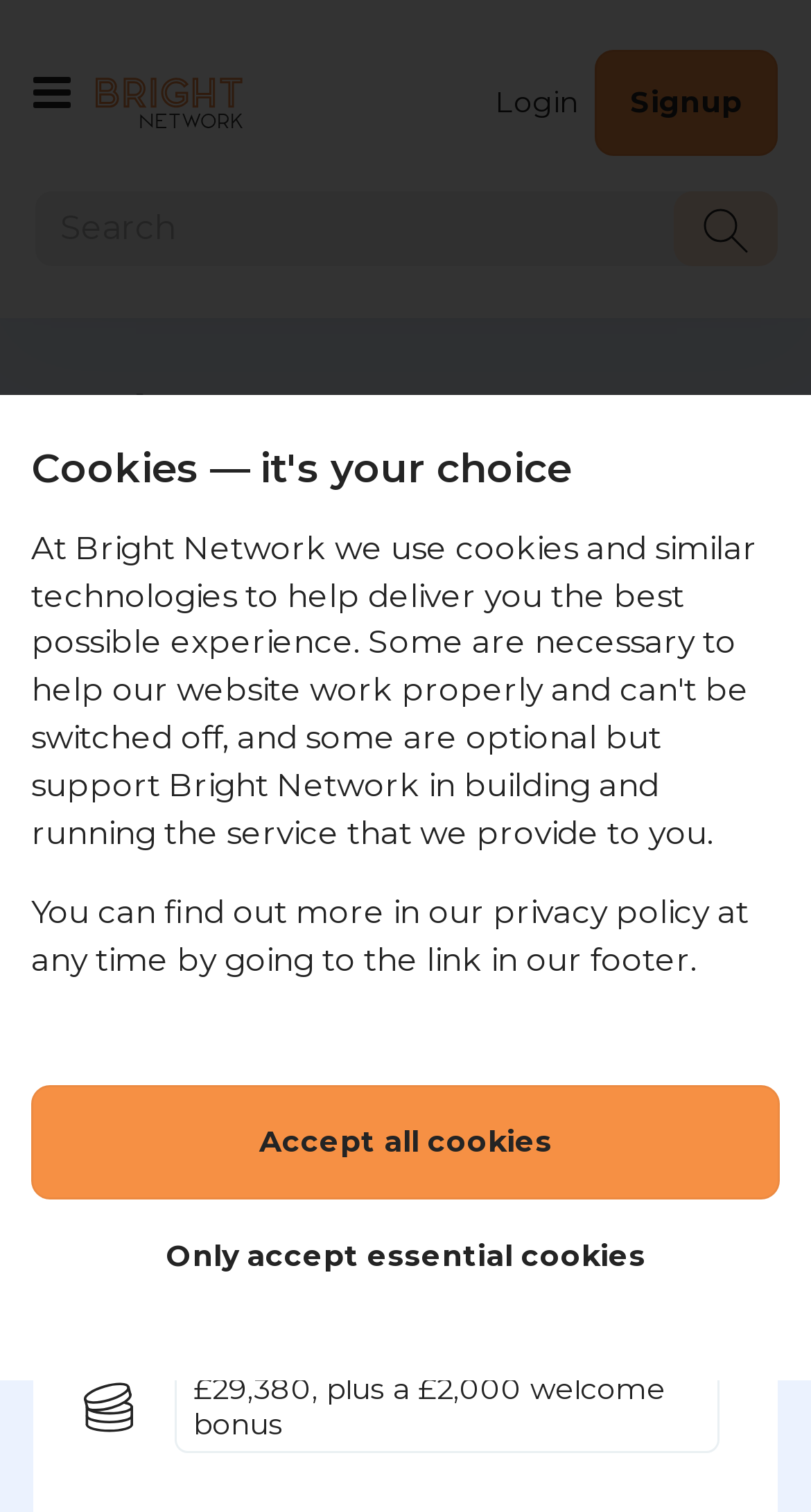Locate the bounding box coordinates of the item that should be clicked to fulfill the instruction: "Go to the 'Home' page".

None